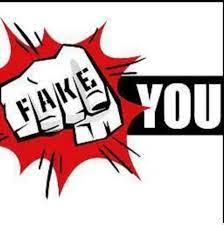Thoroughly describe everything you see in the image.

The image features a bold and striking graphic promoting "Fake You," a sophisticated text-to-speech technology. Central to the design, a fist emerges from a vibrant explosion of red, symbolizing power and impact, while the words "FAKE YOU" are prominently displayed in a bold, black font. This compelling visual encapsulates the core message of the brand, which emphasizes the ability to synthesize speech with high-quality natural voice characteristics, multi-language support, and emotional expressiveness. The imagery reflects the technology's diverse applications in accessibility, customer service, entertainment, language learning, and content creation, making it a revolutionary tool in voice synthesis.